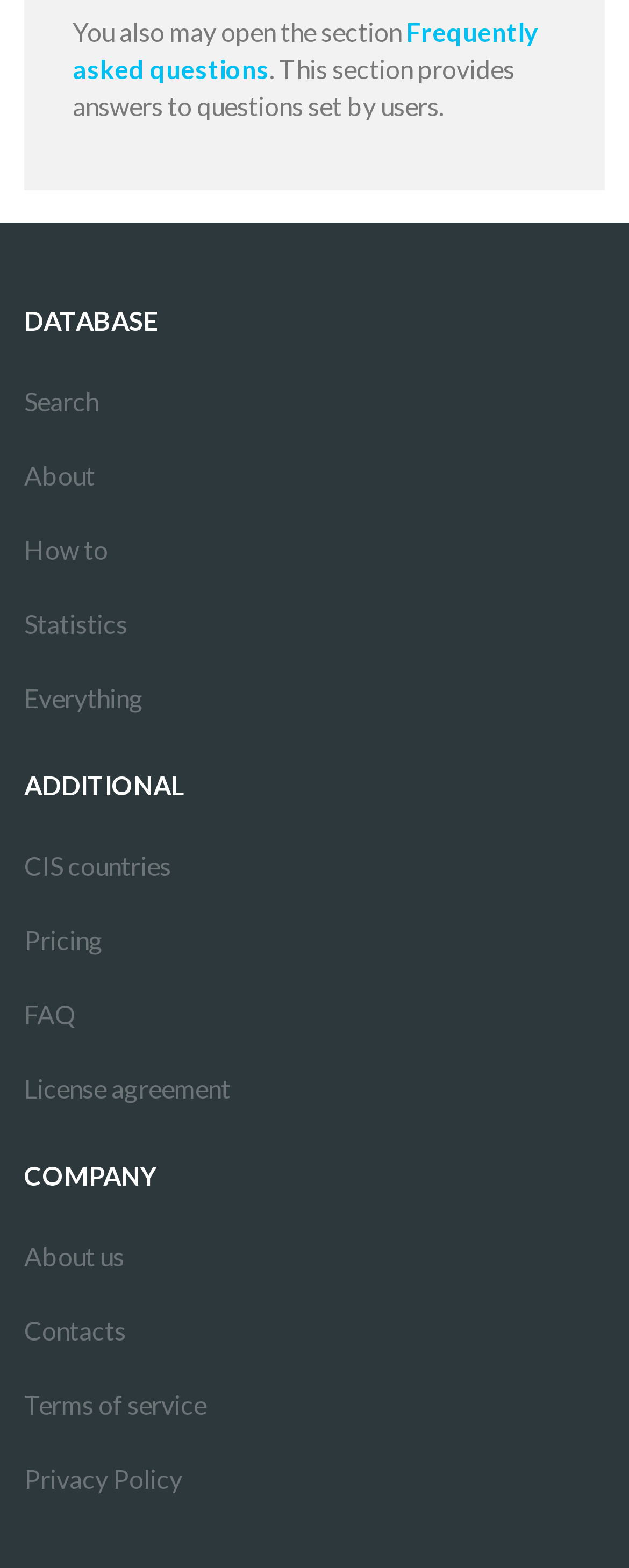Please use the details from the image to answer the following question comprehensively:
Is there a 'Search' function on the webpage?

Yes, there is a 'Search' function on the webpage because there is a link element with the text 'Search' located in the 'DATABASE' category.